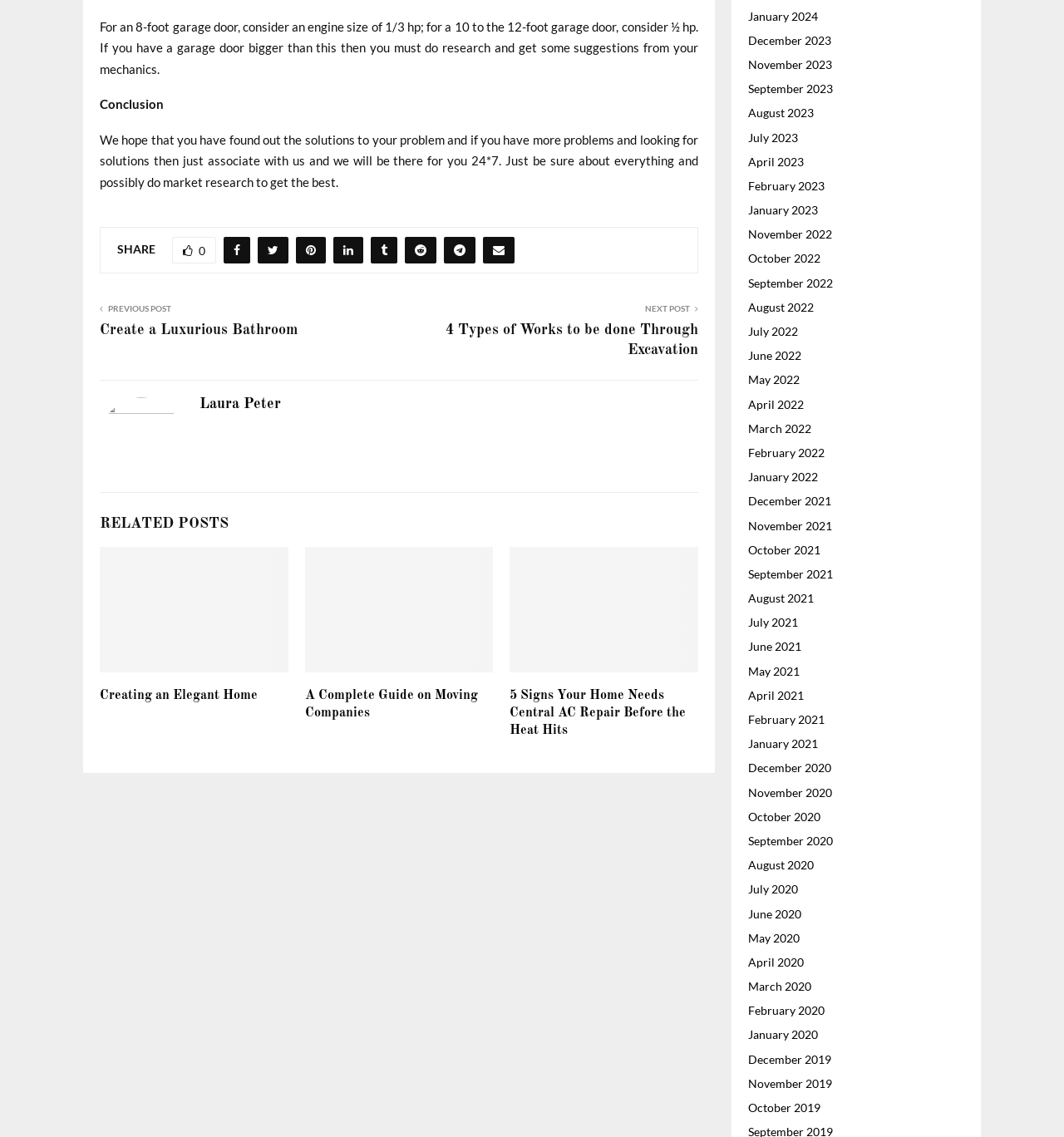From the element description: "Creating an Elegant Home", extract the bounding box coordinates of the UI element. The coordinates should be expressed as four float numbers between 0 and 1, in the order [left, top, right, bottom].

[0.094, 0.606, 0.242, 0.618]